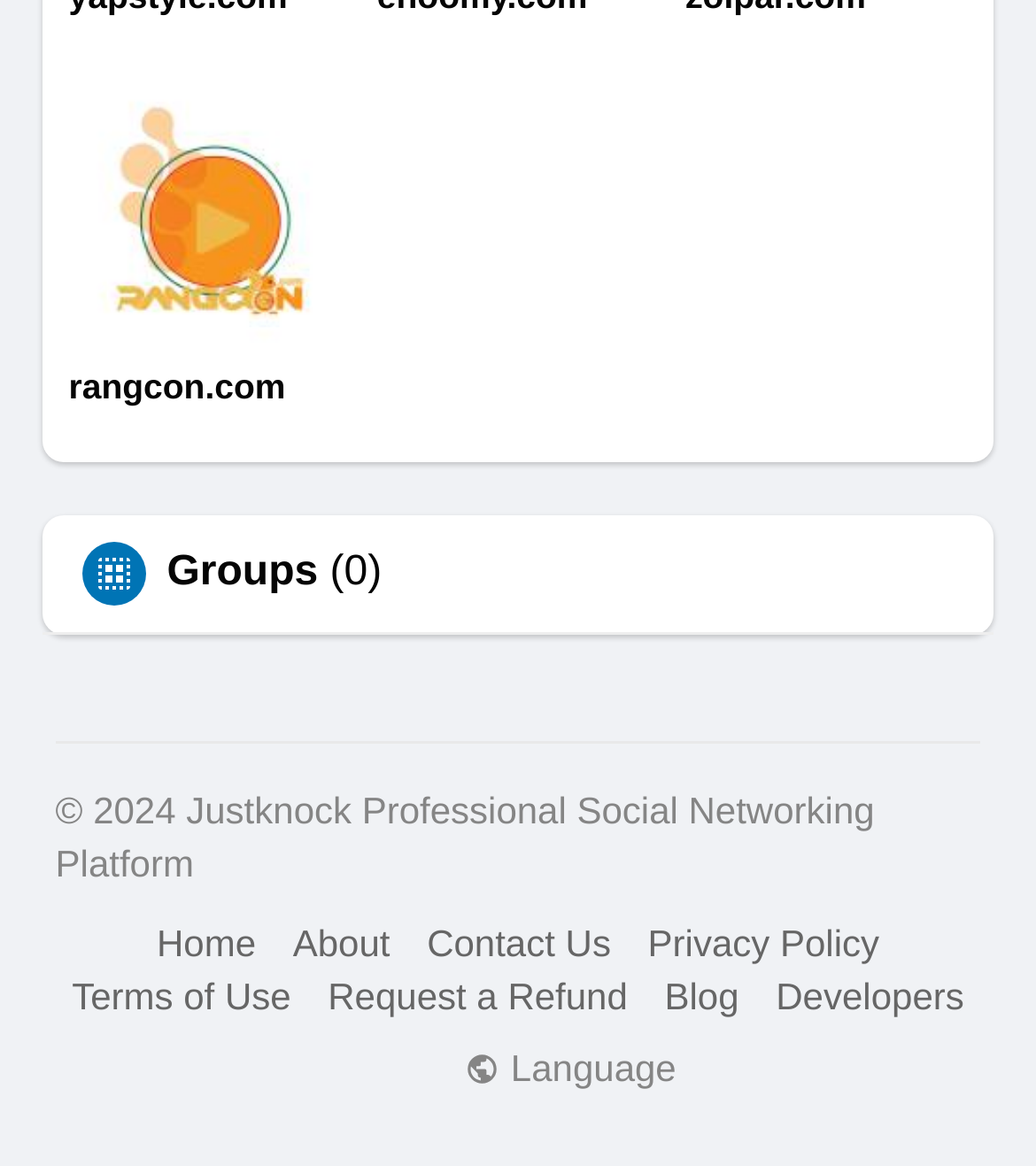Utilize the details in the image to thoroughly answer the following question: What is the link below the 'Book this trip' text?

The link below the 'Book this trip' text is https://bonzertour.com/tours/p....hu-quoc-pristine-isl, as indicated by the link element with the text 'Book this trip'.